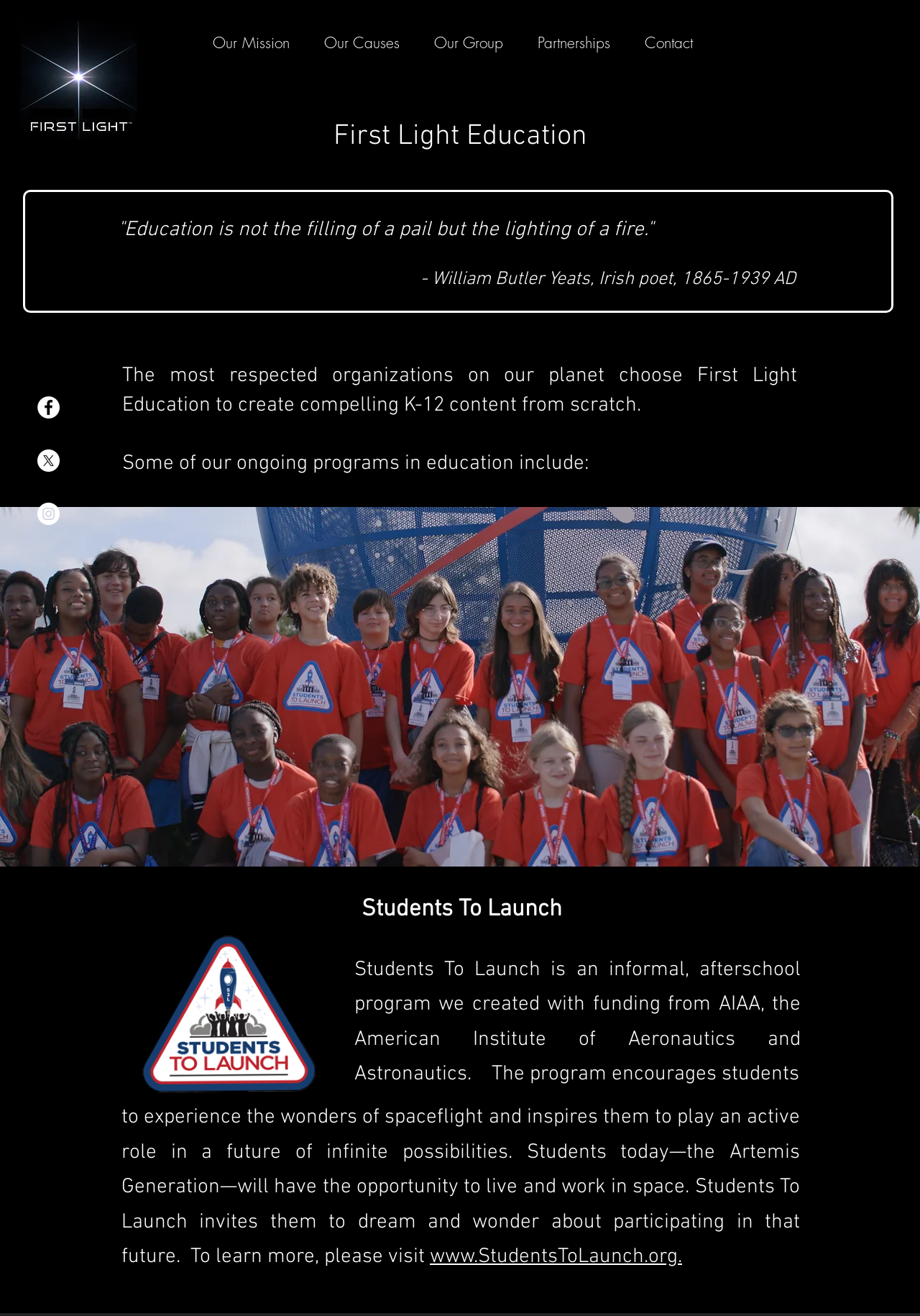Identify the bounding box coordinates of the HTML element based on this description: "www.StudentsToLaunch.org.".

[0.467, 0.946, 0.741, 0.965]